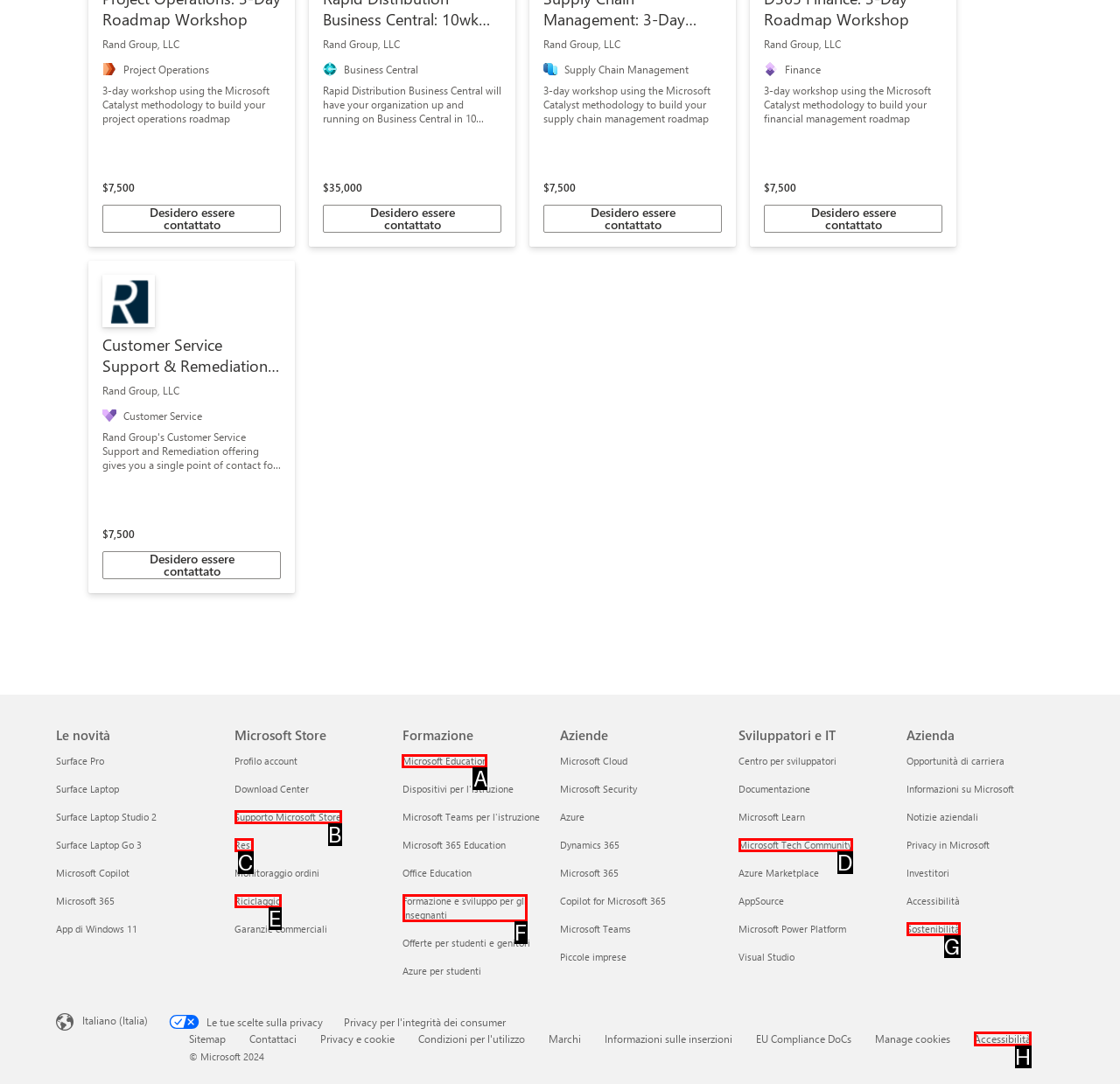Pick the HTML element that should be clicked to execute the task: Learn about 'Microsoft Education'
Respond with the letter corresponding to the correct choice.

A